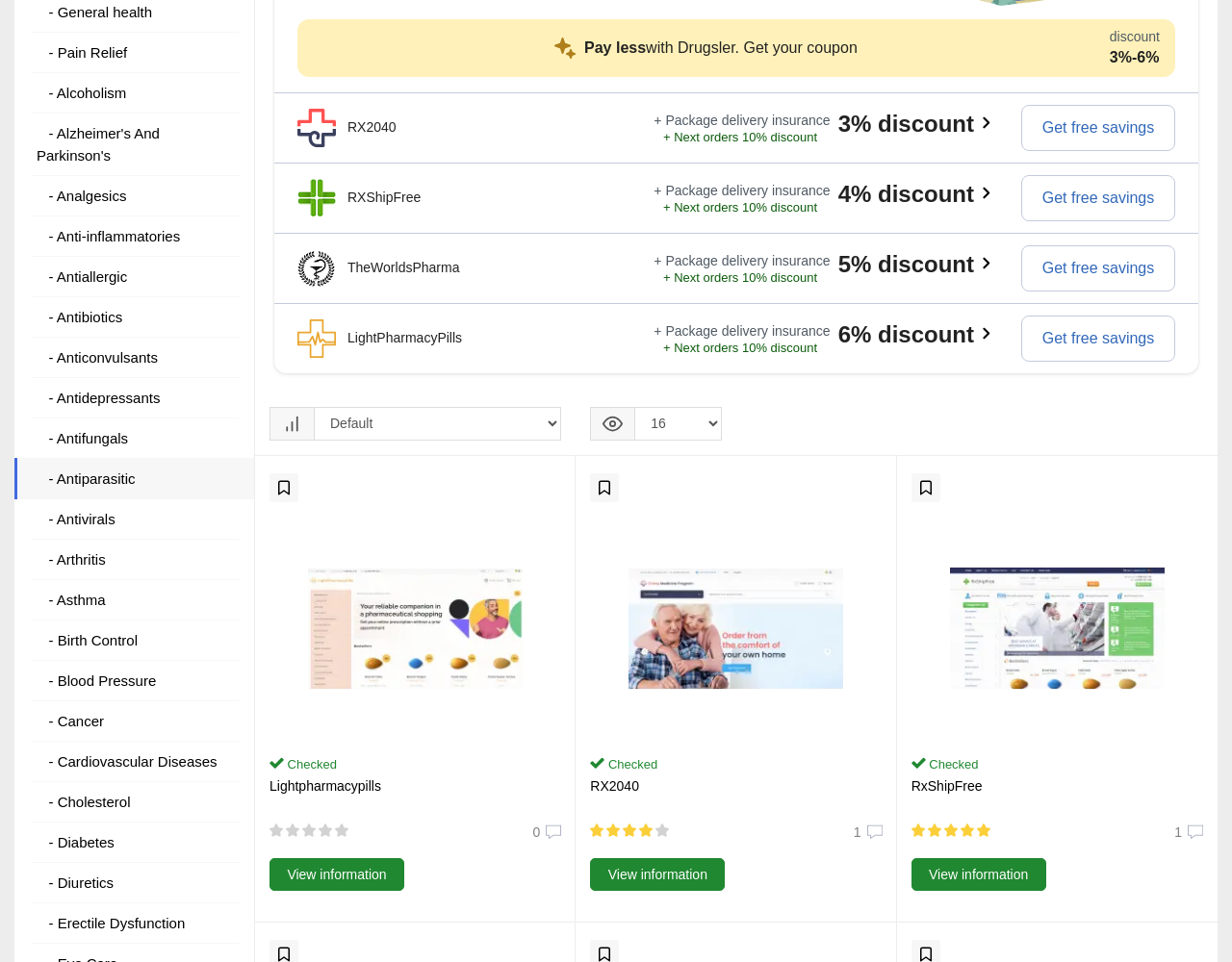Given the element description - Cardiovascular Diseases, specify the bounding box coordinates of the corresponding UI element in the format (top-left x, top-left y, bottom-right x, bottom-right y). All values must be between 0 and 1.

[0.012, 0.77, 0.206, 0.813]